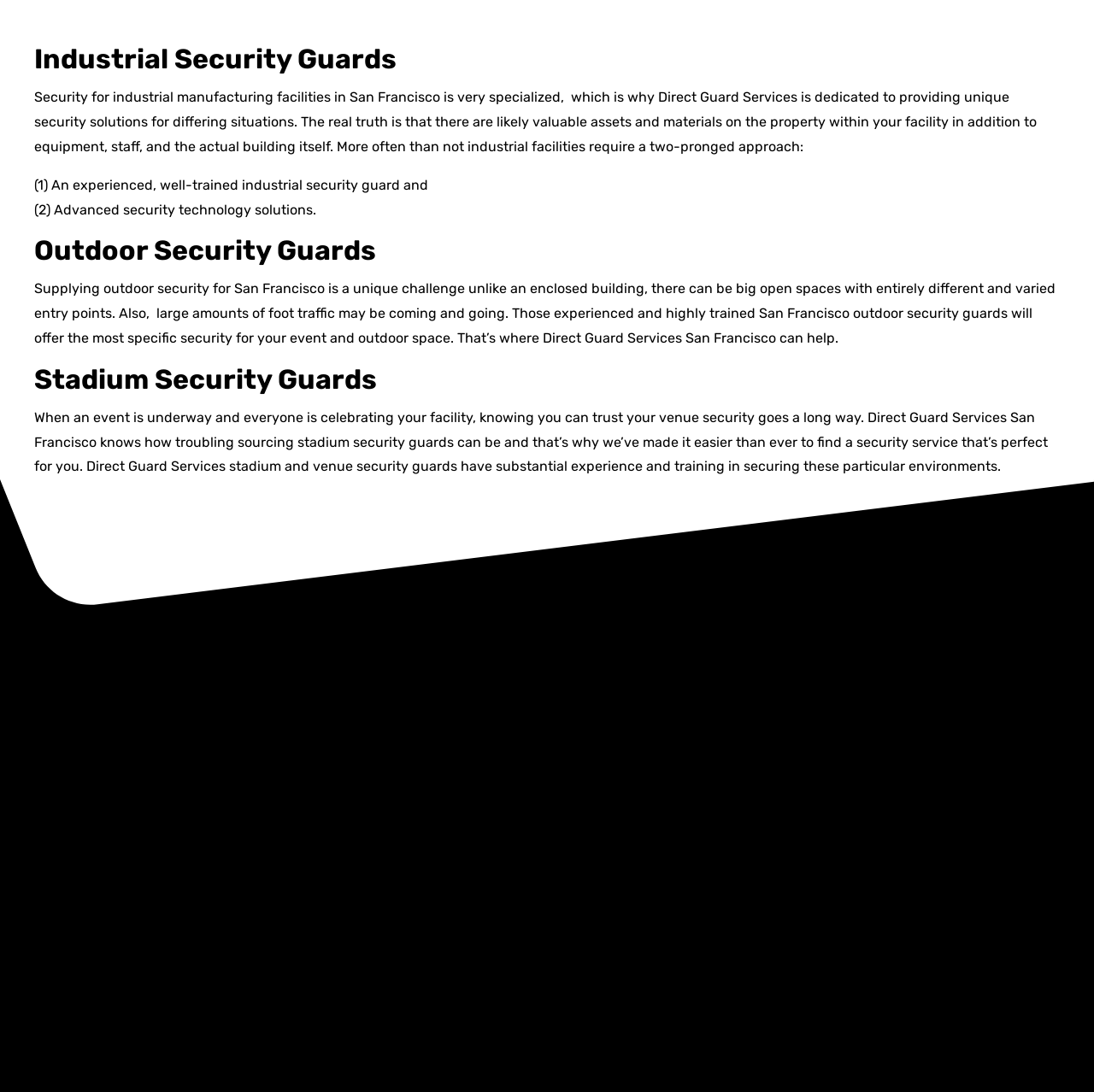Identify the bounding box of the HTML element described here: "800-578-2123". Provide the coordinates as four float numbers between 0 and 1: [left, top, right, bottom].

[0.677, 0.712, 0.799, 0.737]